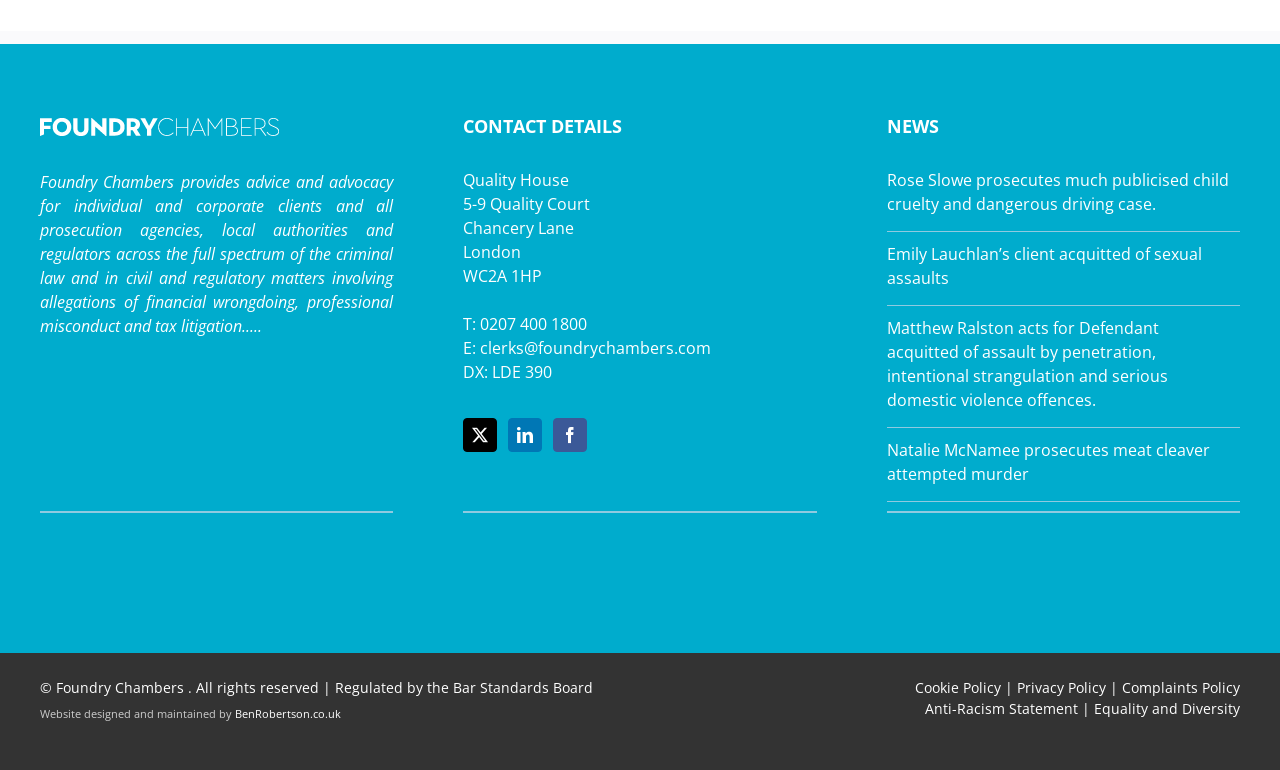Answer the question in one word or a short phrase:
What is the name of the law chambers?

Foundry Chambers